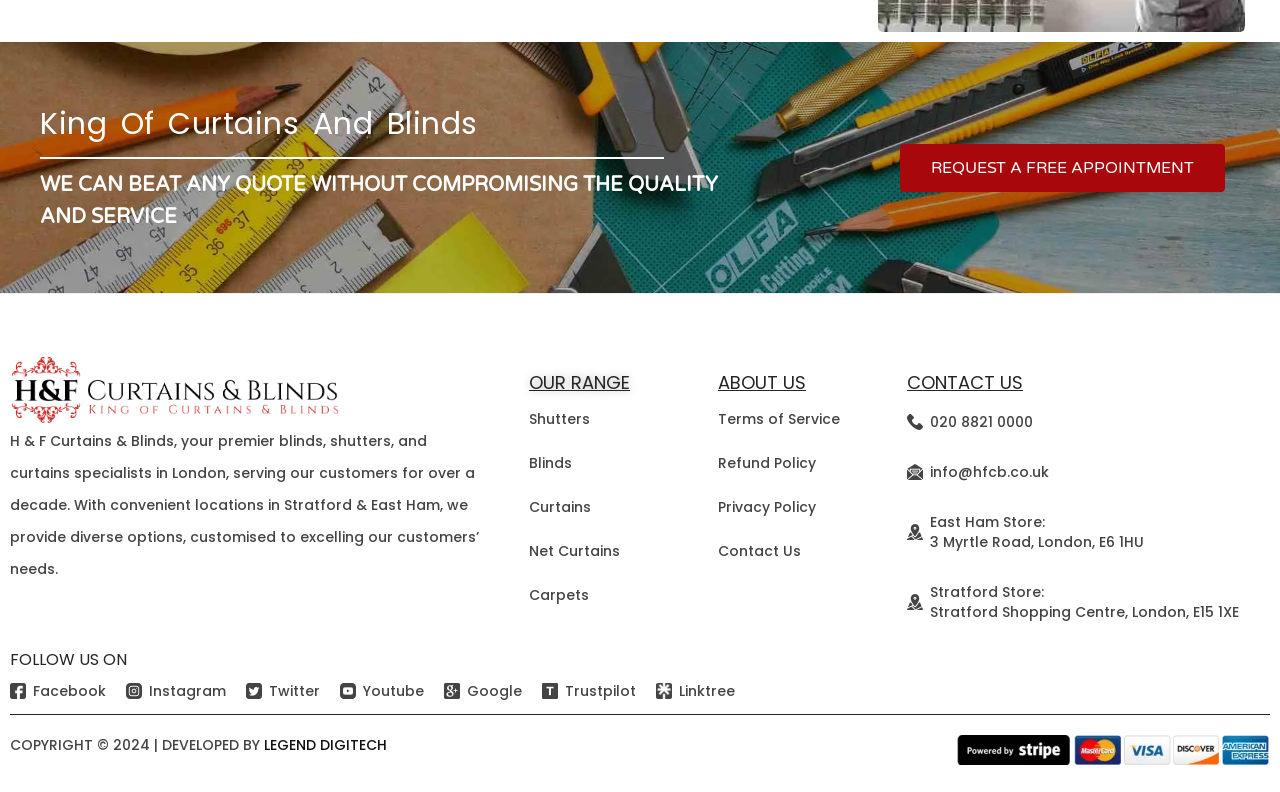Please specify the bounding box coordinates of the element that should be clicked to execute the given instruction: 'Follow us on Facebook'. Ensure the coordinates are four float numbers between 0 and 1, expressed as [left, top, right, bottom].

[0.008, 0.844, 0.083, 0.902]